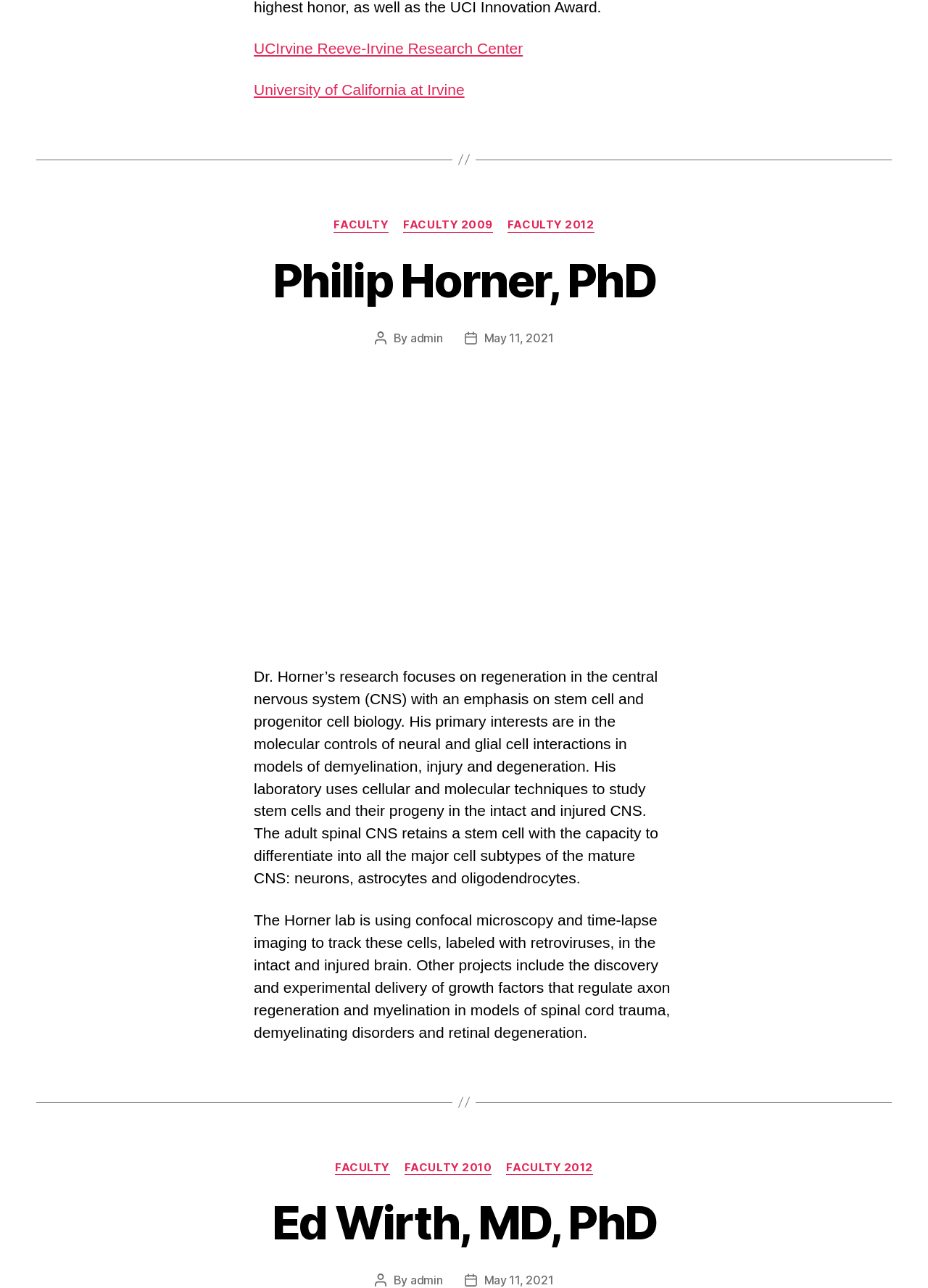Show the bounding box coordinates for the HTML element described as: "Faculty 2010".

[0.436, 0.912, 0.53, 0.924]